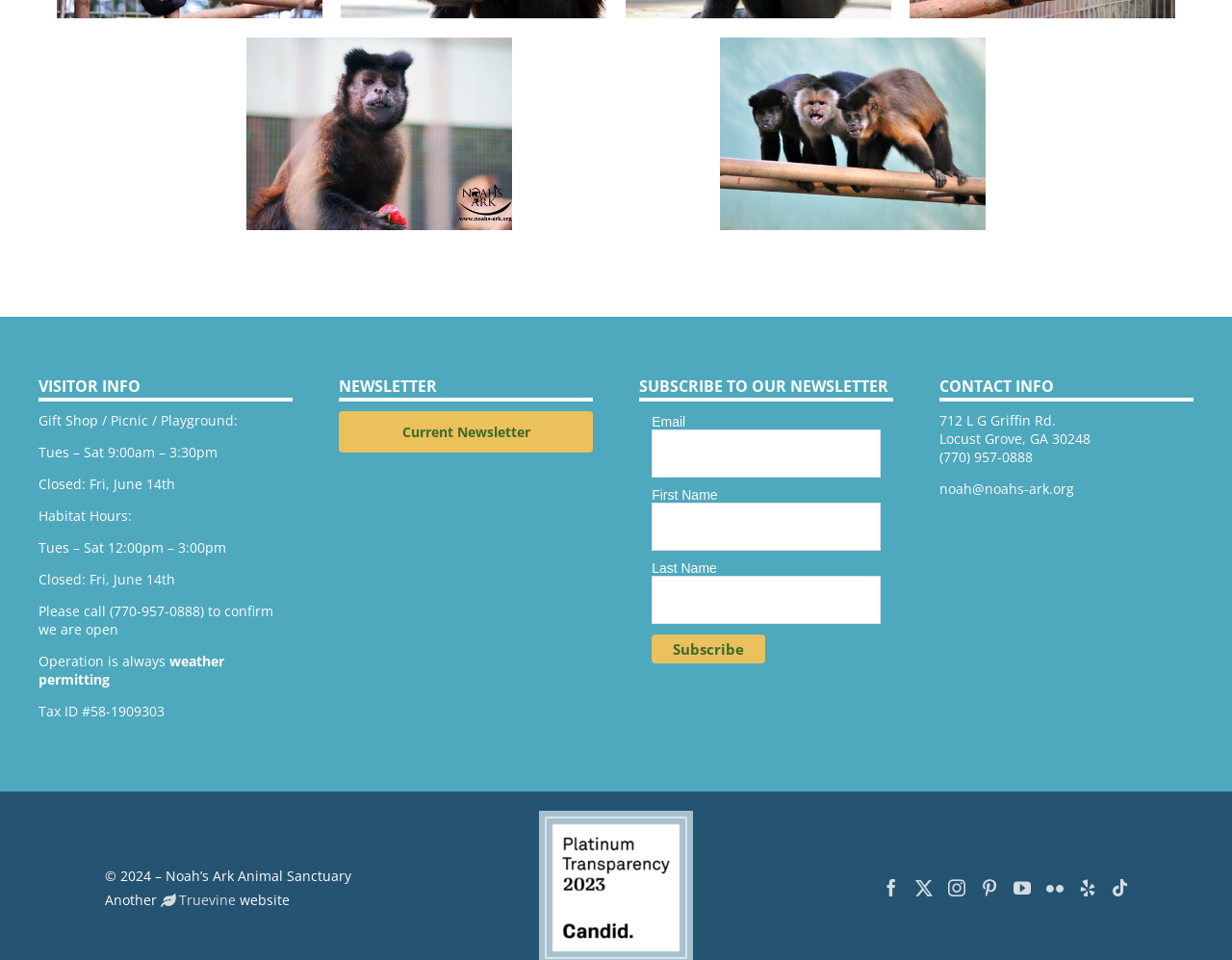What is the phone number to confirm the sanctuary is open?
Refer to the image and provide a one-word or short phrase answer.

(770) 957-0888